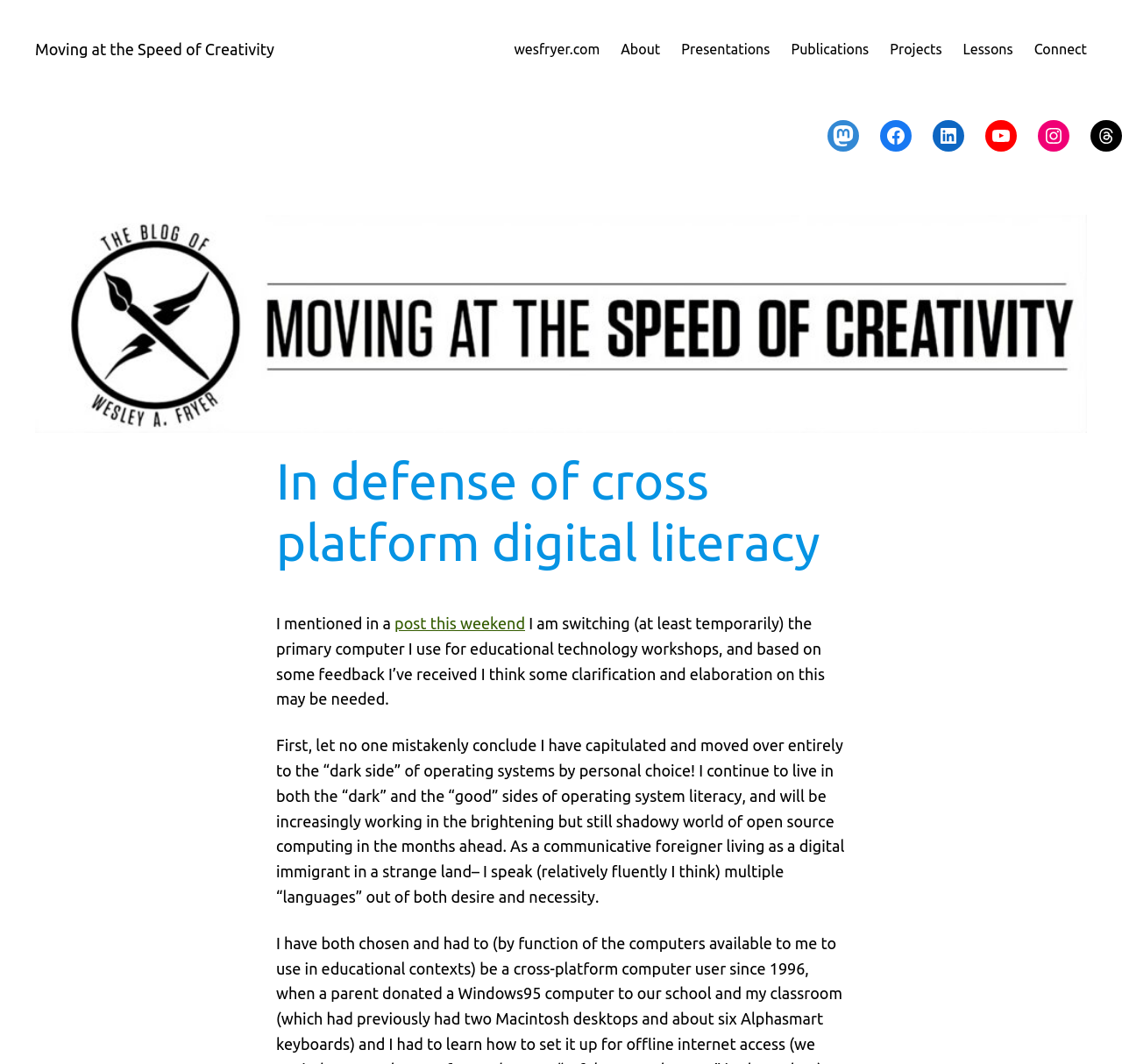Who is the author of the blog post?
Based on the image, provide your answer in one word or phrase.

Wesley Fryer